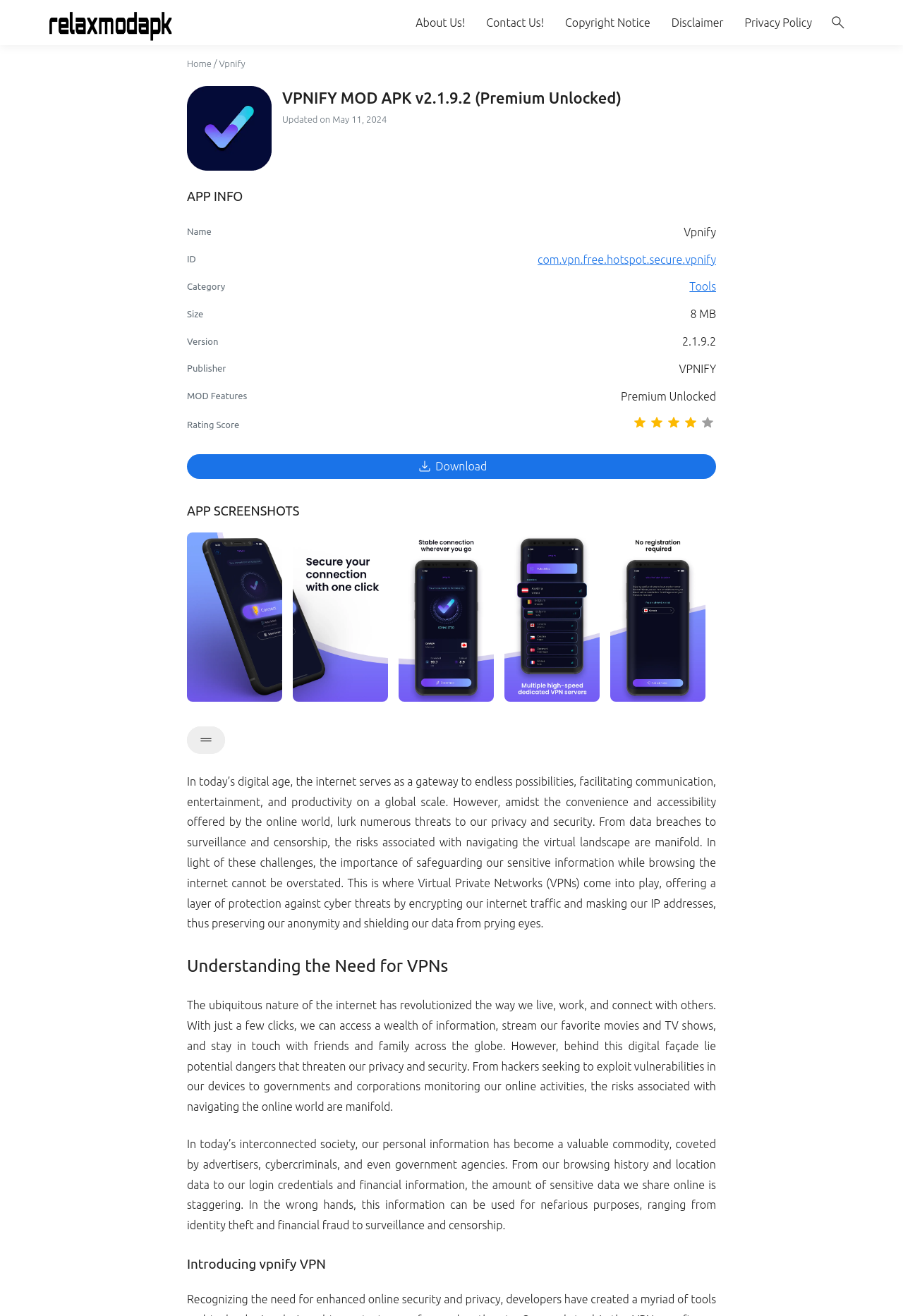What is the name of the app?
Using the image as a reference, give a one-word or short phrase answer.

Vpnify